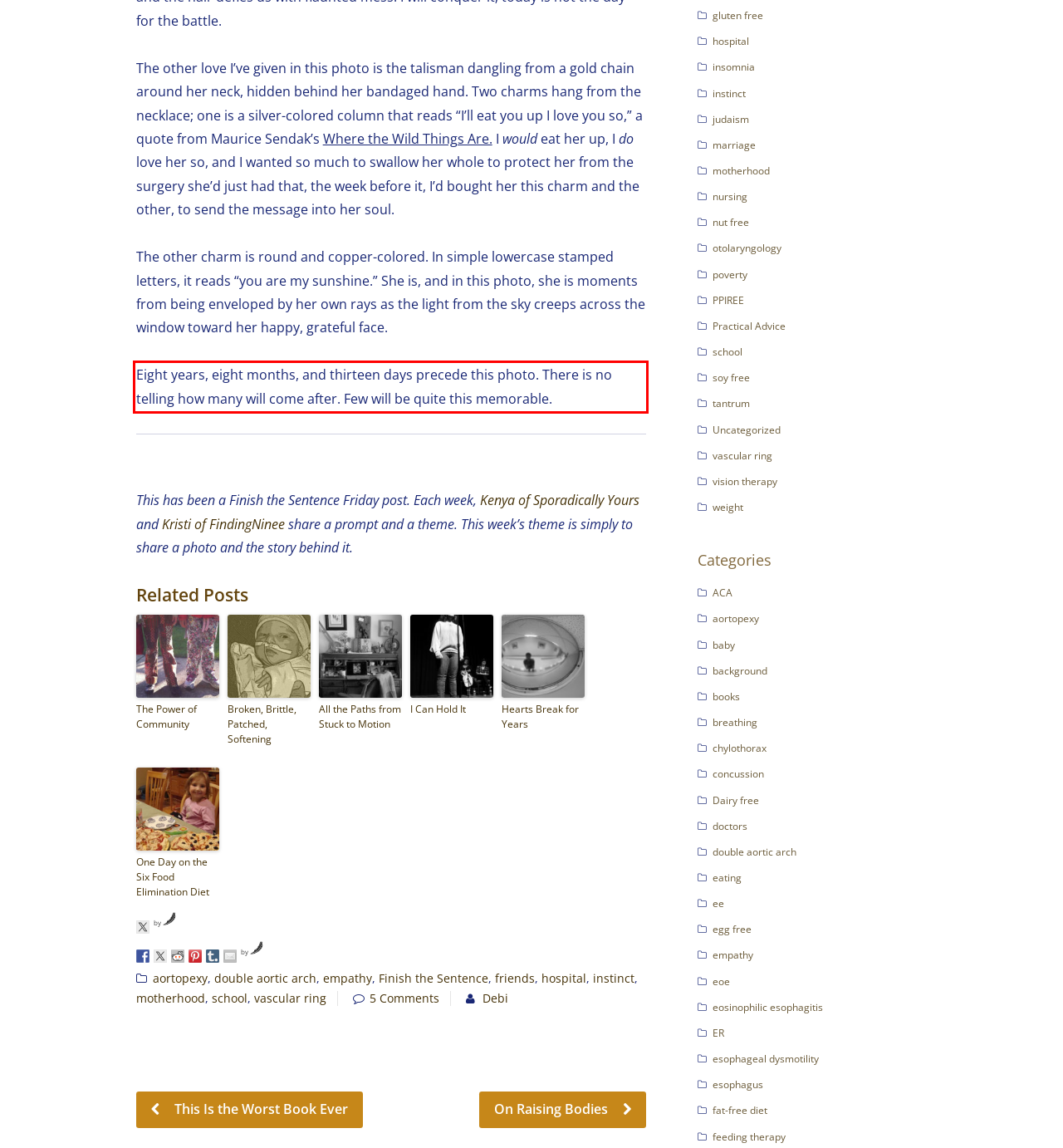Identify the text within the red bounding box on the webpage screenshot and generate the extracted text content.

Eight years, eight months, and thirteen days precede this photo. There is no telling how many will come after. Few will be quite this memorable.